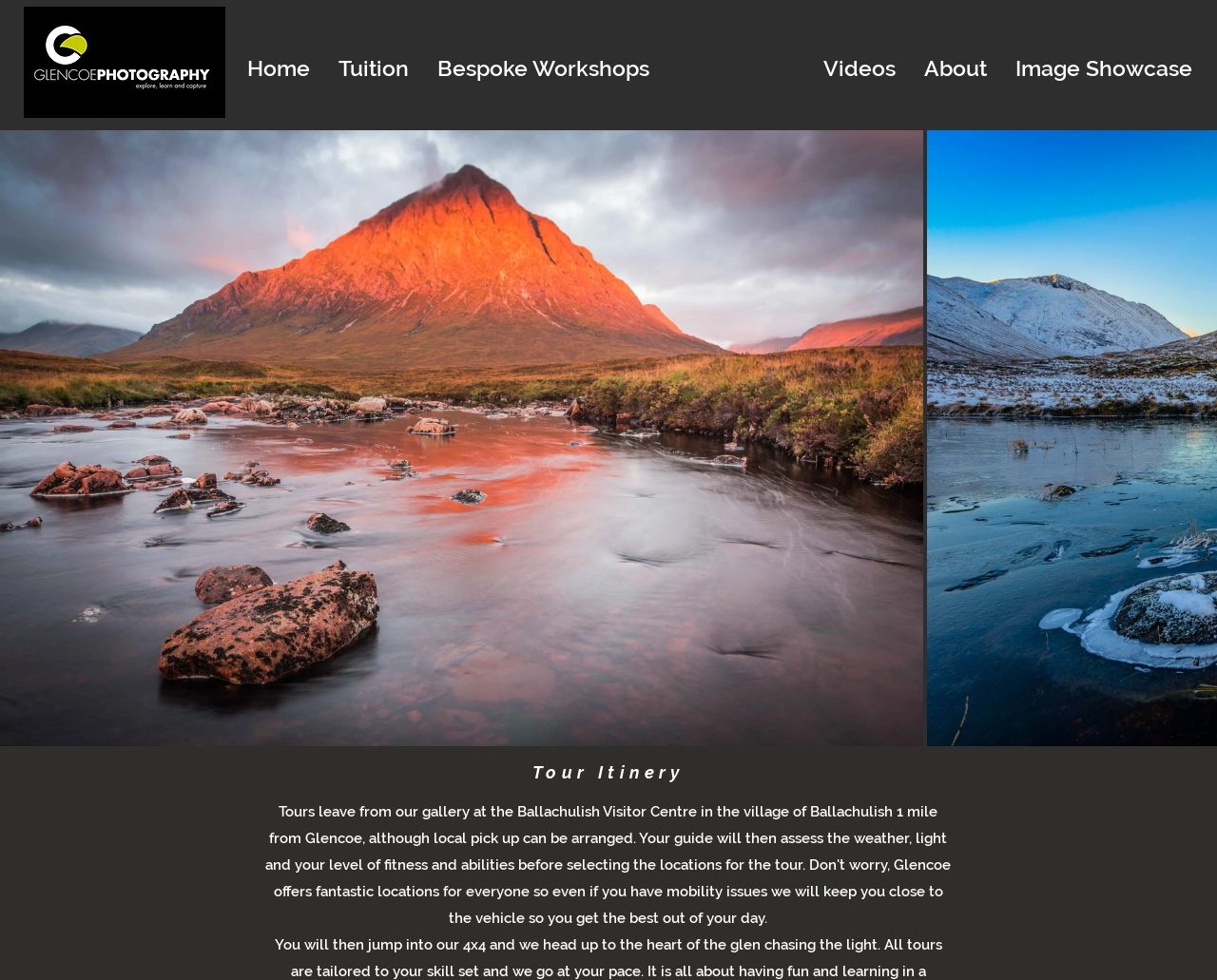Consider the image and give a detailed and elaborate answer to the question: 
What is the current page about?

The current page is about 'Tour Itinery' as indicated by the heading element with text 'Tour Itinery' and the meta description 'Tour Itinery | Glencoephotography'.